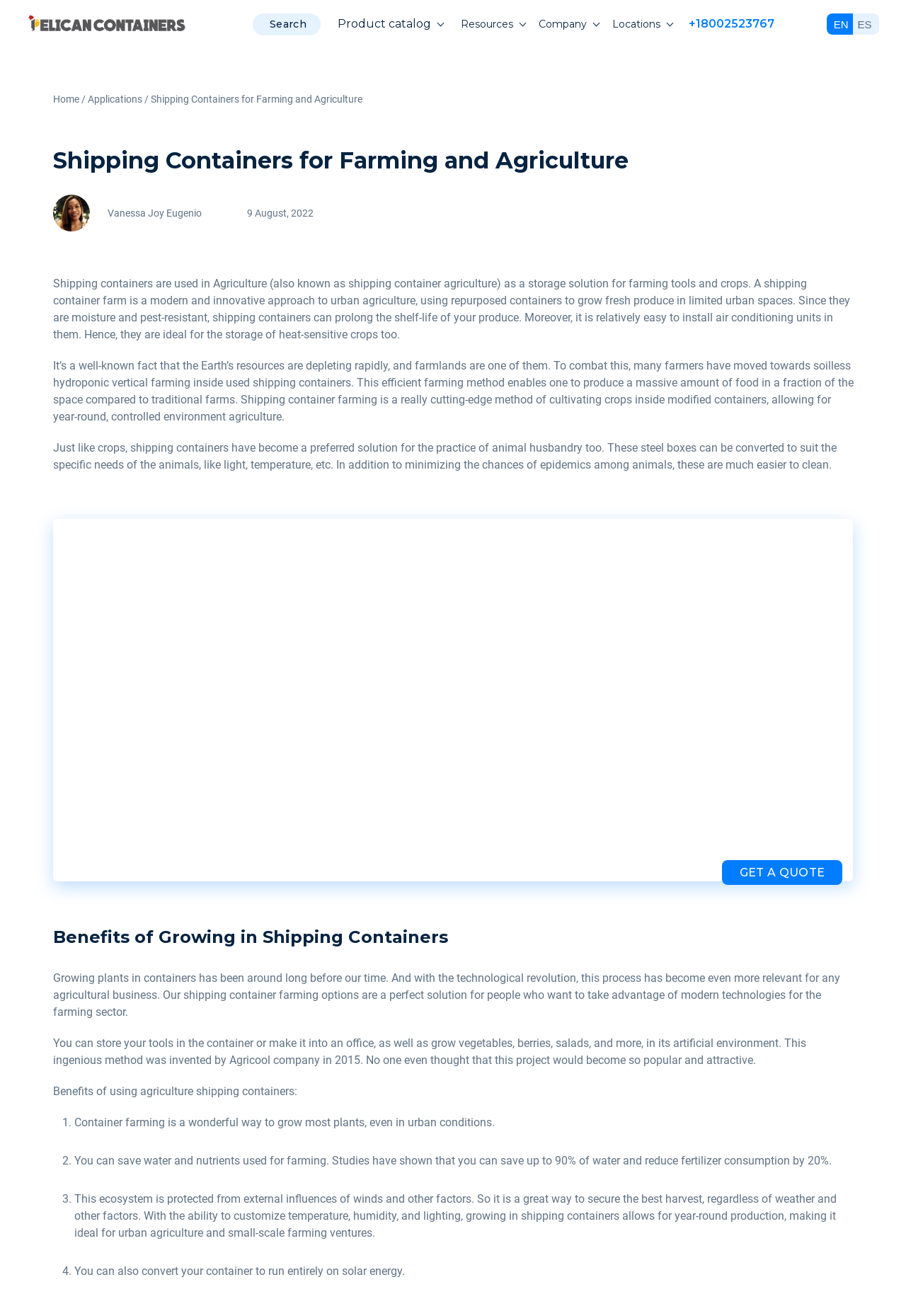Using details from the image, please answer the following question comprehensively:
What is shipping container farming?

Based on the webpage content, shipping container farming refers to the practice of growing crops inside modified shipping containers, which provides a controlled environment for farming and can be used for urban agriculture and small-scale farming ventures.